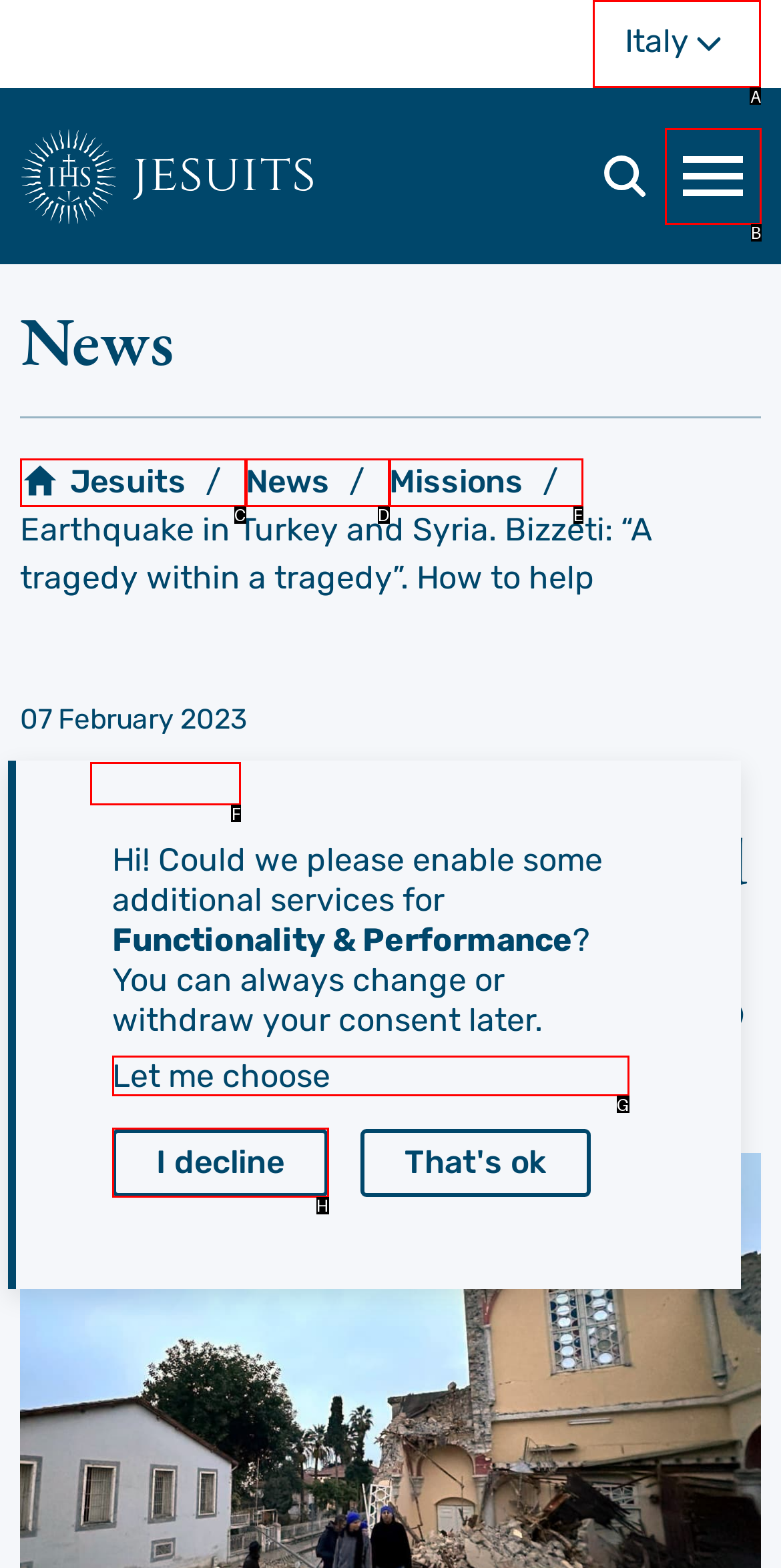Find the HTML element to click in order to complete this task: Click the 'More' button
Answer with the letter of the correct option.

A